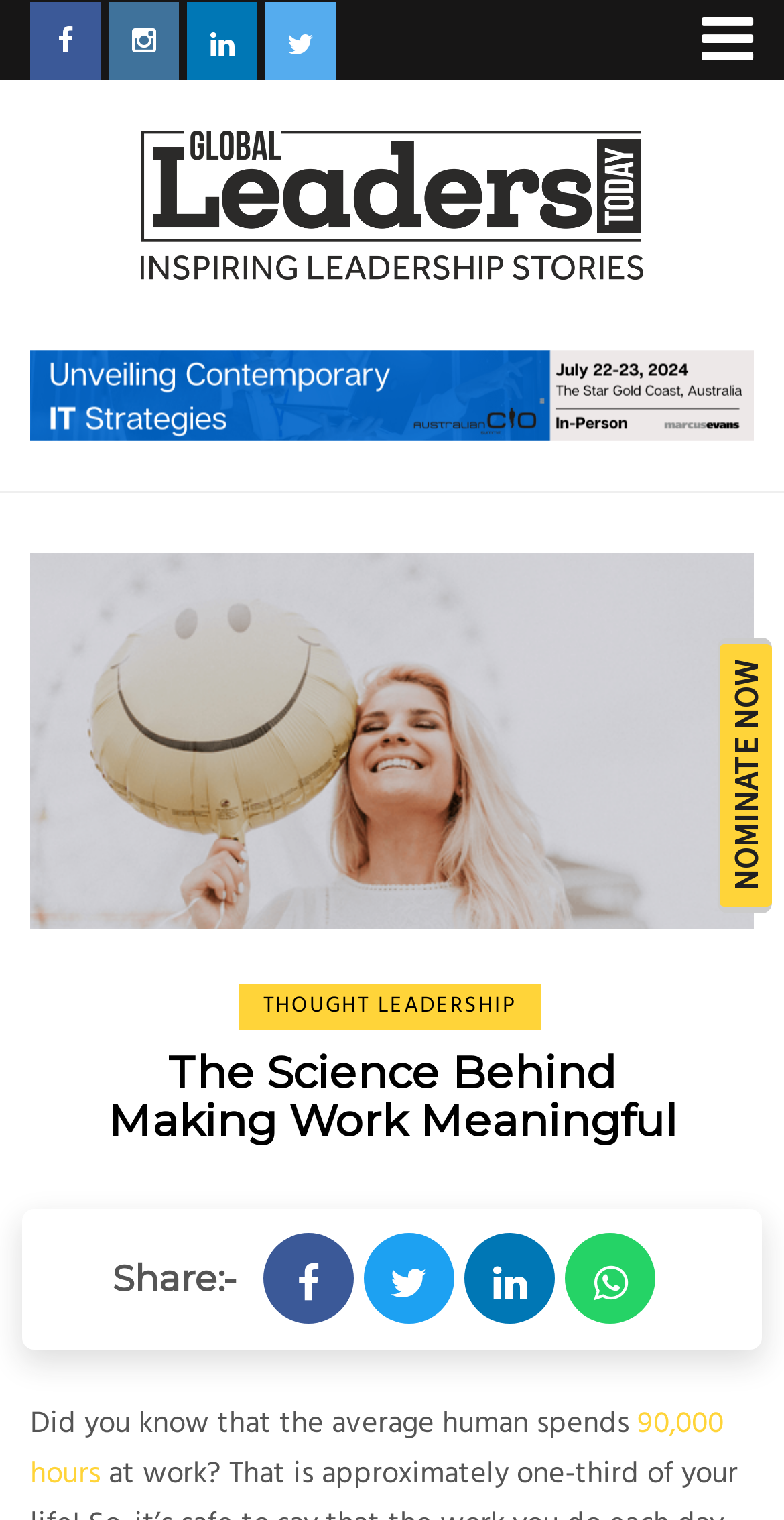What is the purpose of the 'NOMINATE NOW' link?
Please give a well-detailed answer to the question.

The presence of the 'NOMINATE NOW' link suggests that the webpage is related to some kind of award or recognition, and the link is intended for users to nominate someone for that award or recognition.